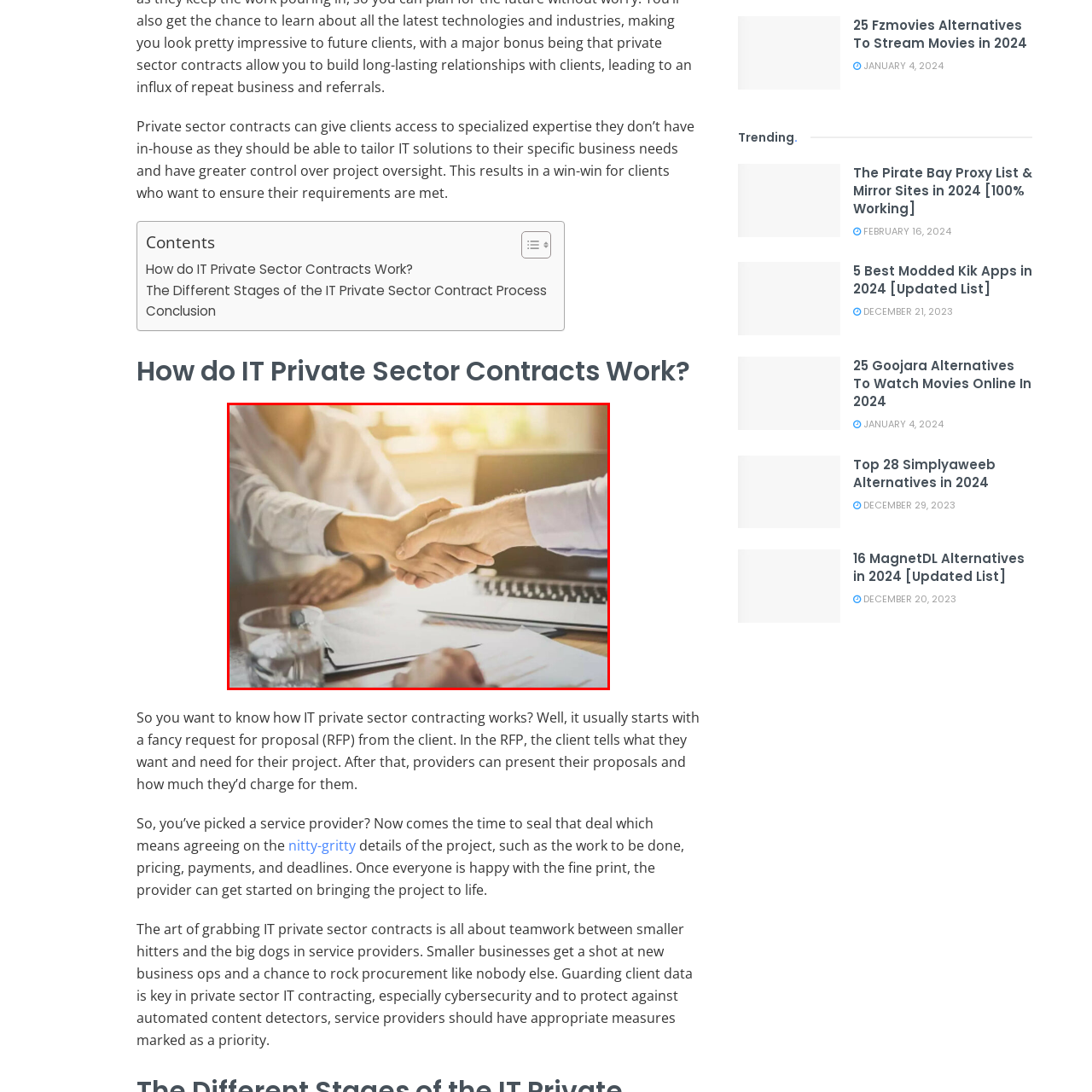What type of atmosphere is reflected in the scene?
Refer to the image enclosed in the red bounding box and answer the question thoroughly.

The caption states that the scene reflects a collaborative atmosphere, likely related to the processes involved in IT private sector contracts, as indicated by the surrounding content discussing the stages and intricacies of these contracts.